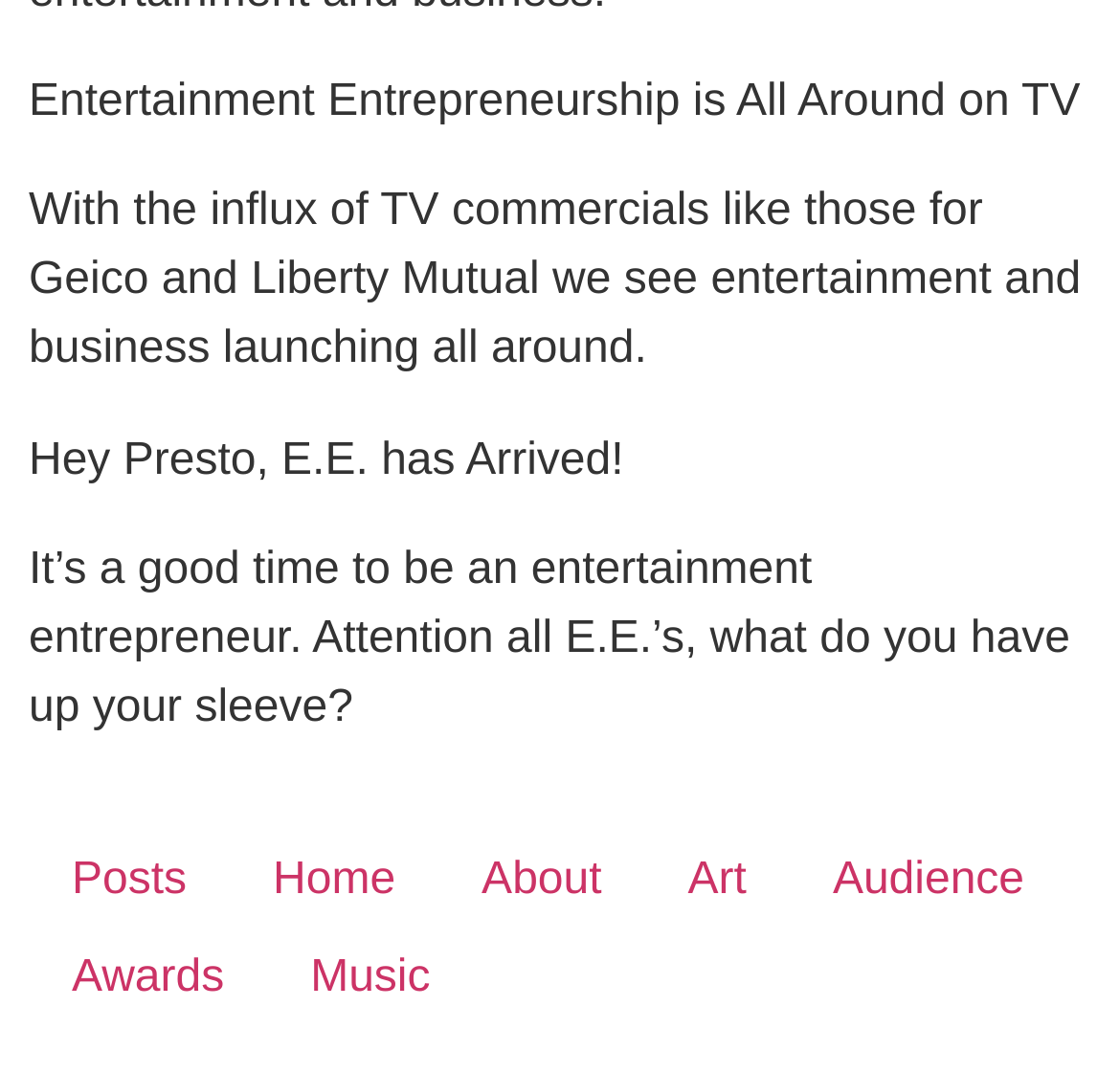Provide a one-word or brief phrase answer to the question:
How many paragraphs are there in the main content?

4